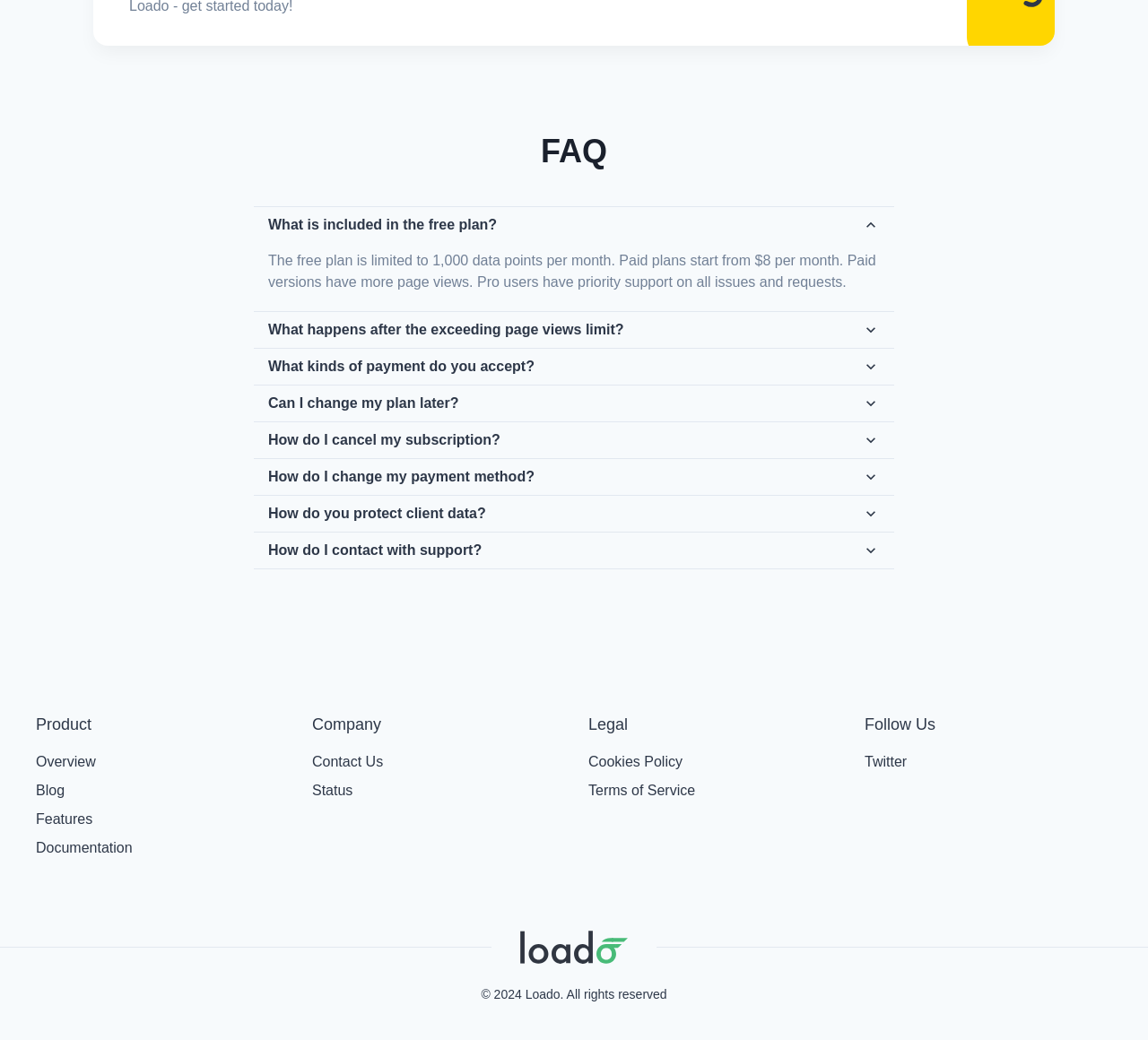Please locate the bounding box coordinates of the element's region that needs to be clicked to follow the instruction: "Go to 'Overview'". The bounding box coordinates should be provided as four float numbers between 0 and 1, i.e., [left, top, right, bottom].

[0.031, 0.723, 0.083, 0.743]